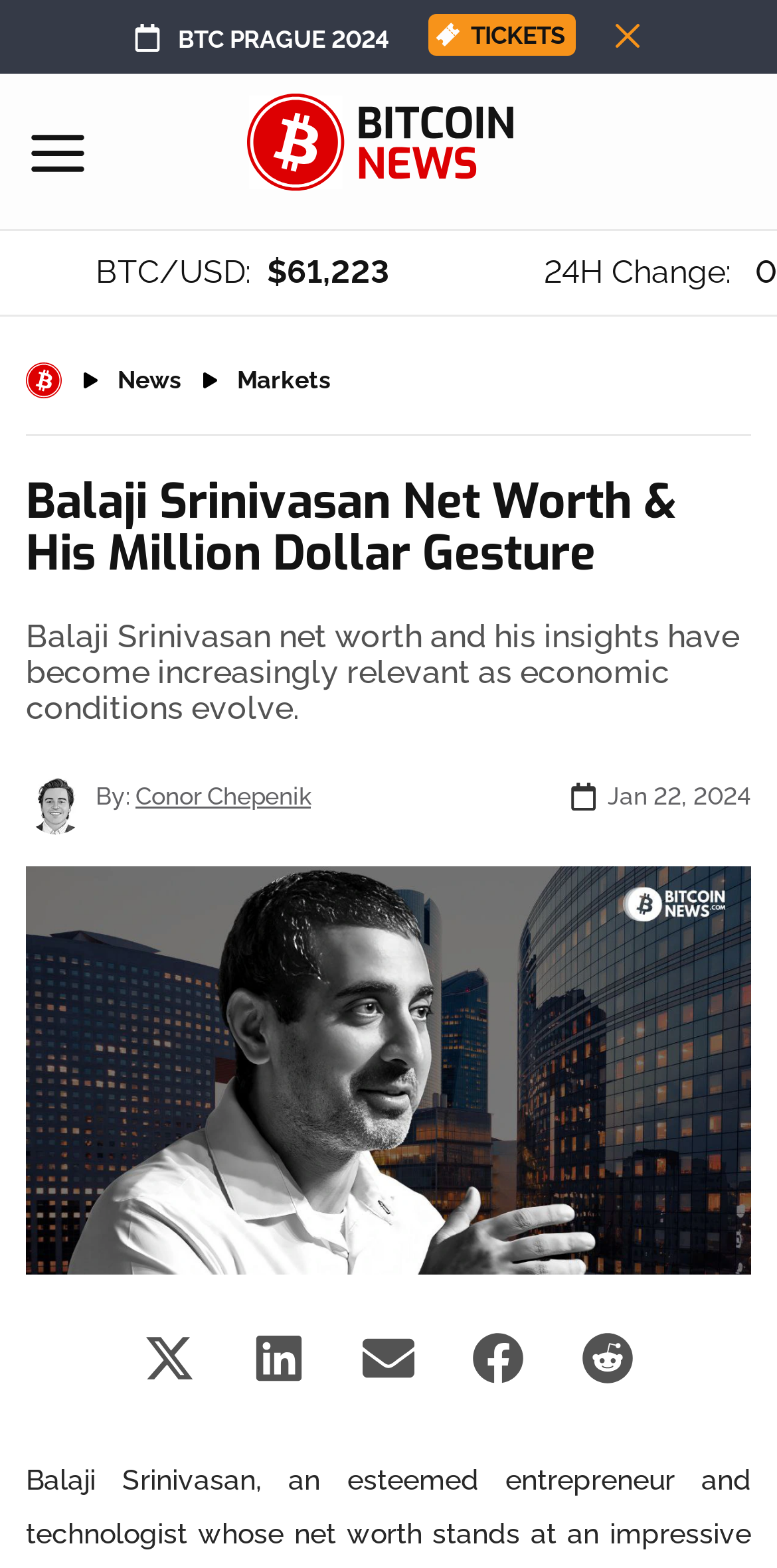Use the information in the screenshot to answer the question comprehensively: What is the date of the article?

I found the date of the article by looking at the StaticText element with the text 'Jan 22, 2024'.